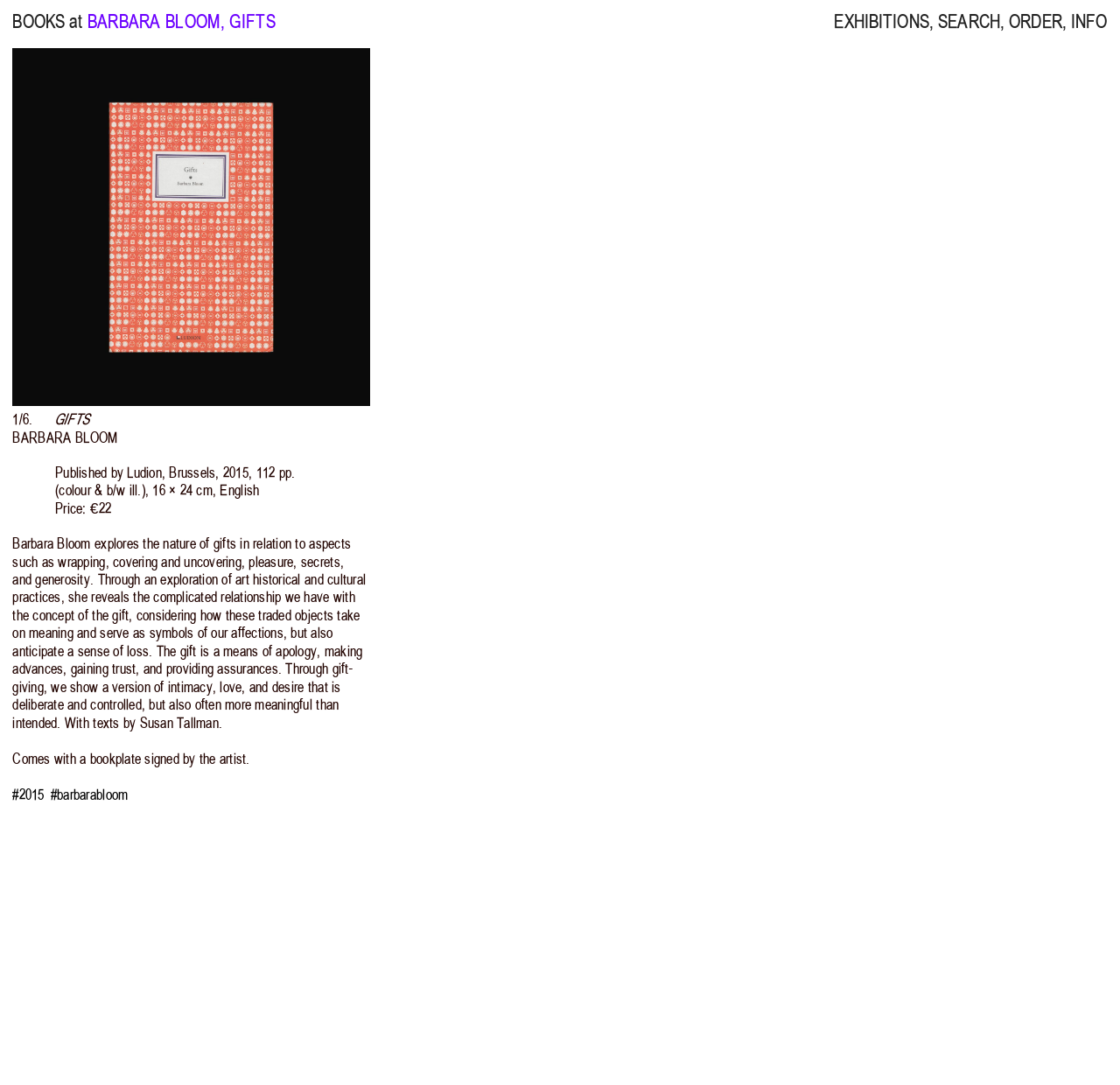Is the book signed by the author?
Using the details from the image, give an elaborate explanation to answer the question.

I found the answer by looking at the StaticText element with the text 'Comes with a bookplate signed by the artist.', which implies that the book is signed by the author, Barbara Bloom.